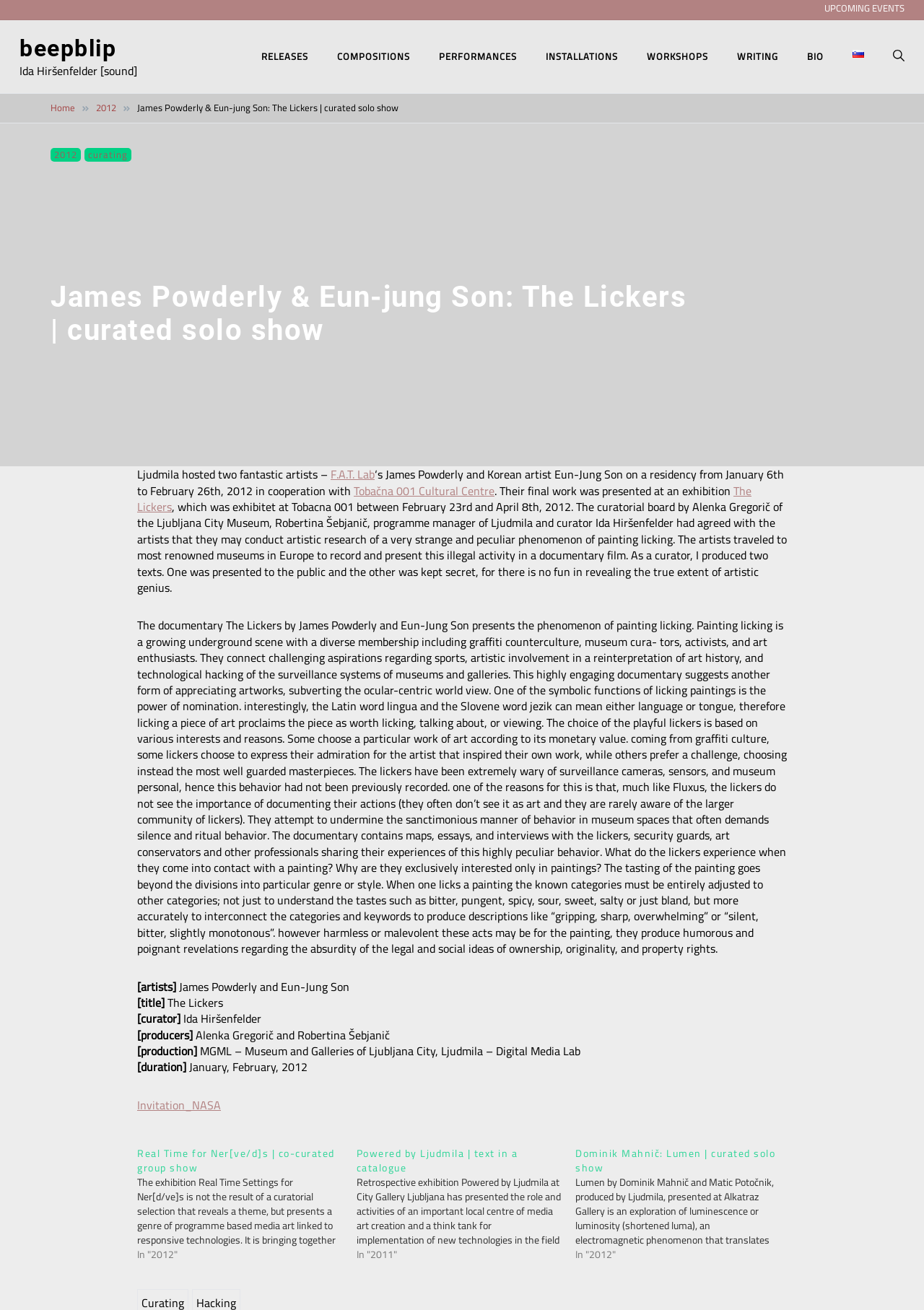Using the webpage screenshot, find the UI element described by Tobačna 001 Cultural Centre. Provide the bounding box coordinates in the format (top-left x, top-left y, bottom-right x, bottom-right y), ensuring all values are floating point numbers between 0 and 1.

[0.383, 0.366, 0.535, 0.383]